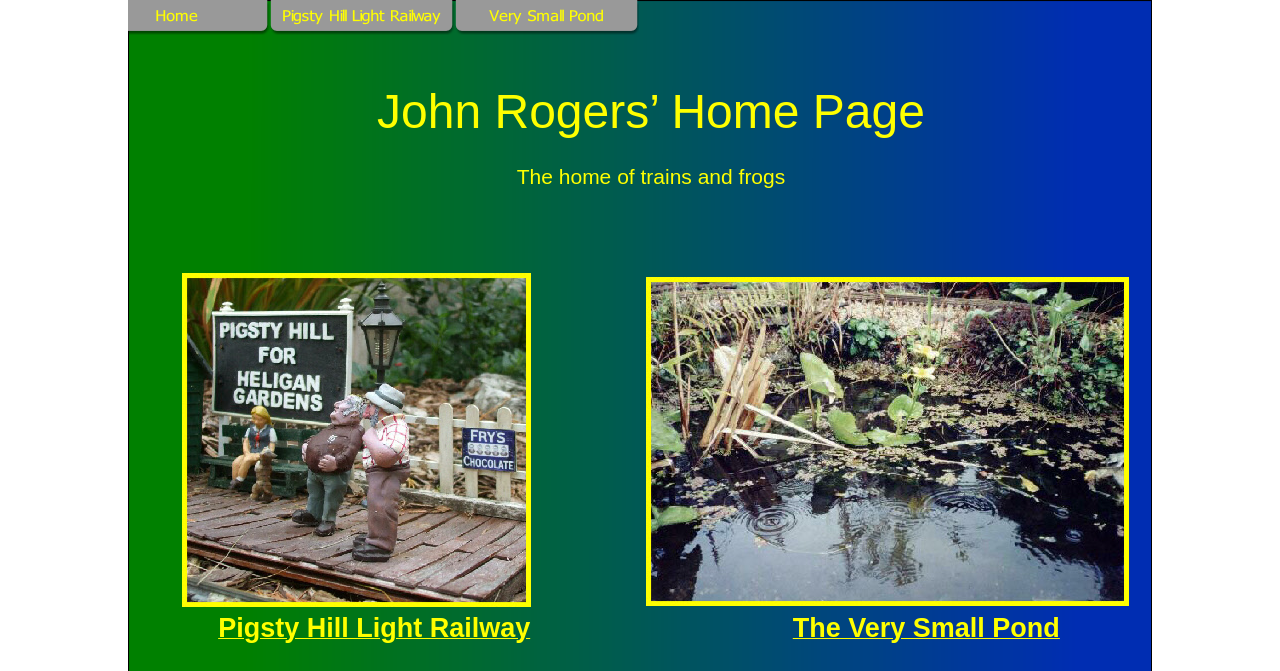Bounding box coordinates are specified in the format (top-left x, top-left y, bottom-right x, bottom-right y). All values are floating point numbers bounded between 0 and 1. Please provide the bounding box coordinate of the region this sentence describes: alt="wp4827aa76.png" name="tg_3"

[0.355, 0.031, 0.499, 0.057]